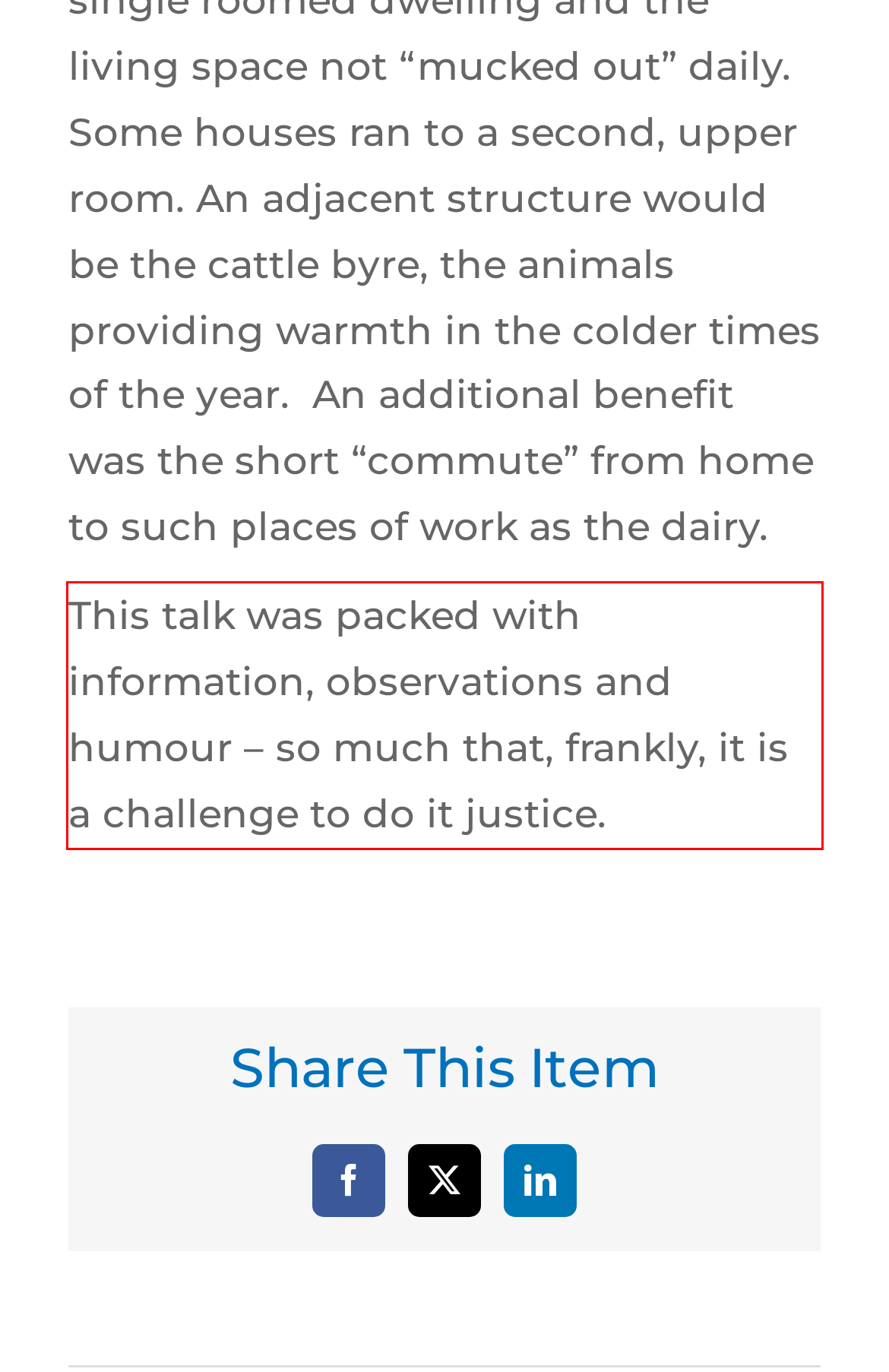Using OCR, extract the text content found within the red bounding box in the given webpage screenshot.

This talk was packed with information, observations and humour – so much that, frankly, it is a challenge to do it justice.